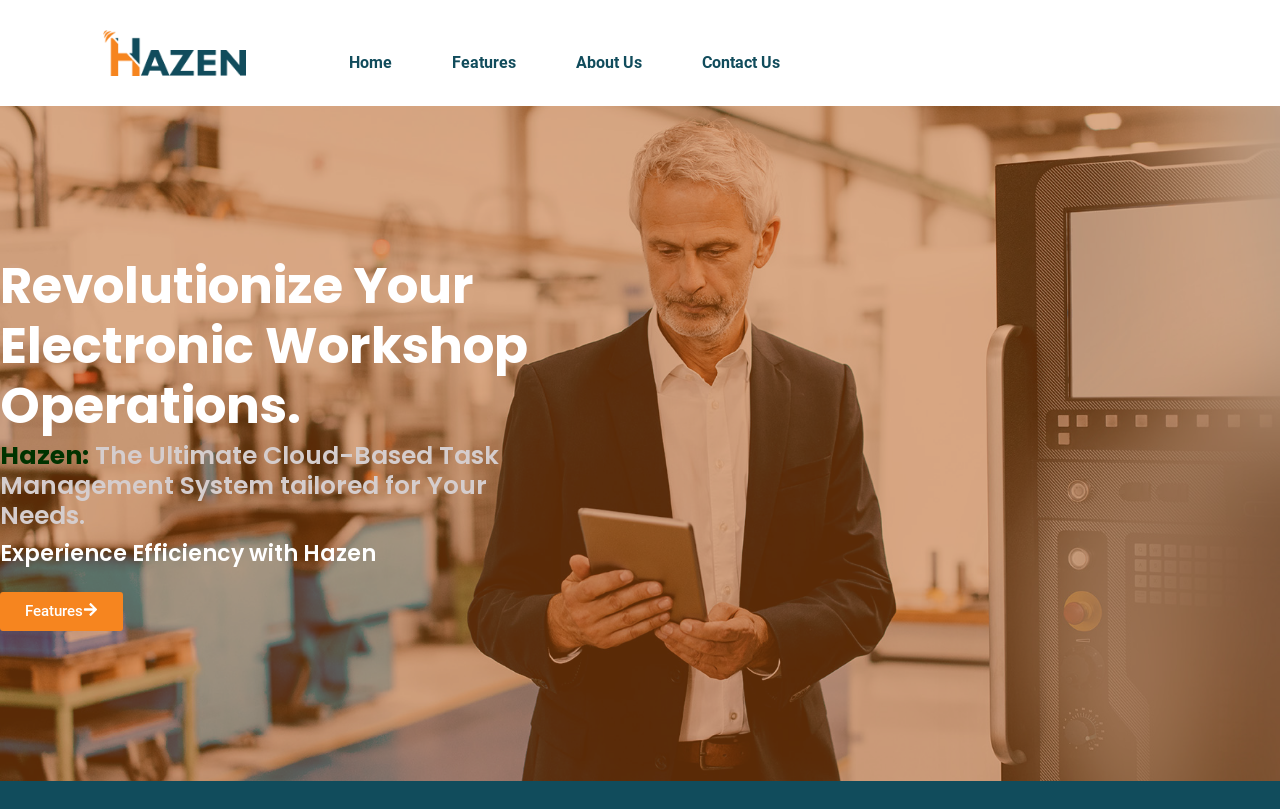Where is the 'Features' link located?
Refer to the image and give a detailed answer to the question.

I analyzed the bounding box coordinates of the 'Features' link element and found that it is located at the top of the page, with a horizontal position roughly in the middle of the page.